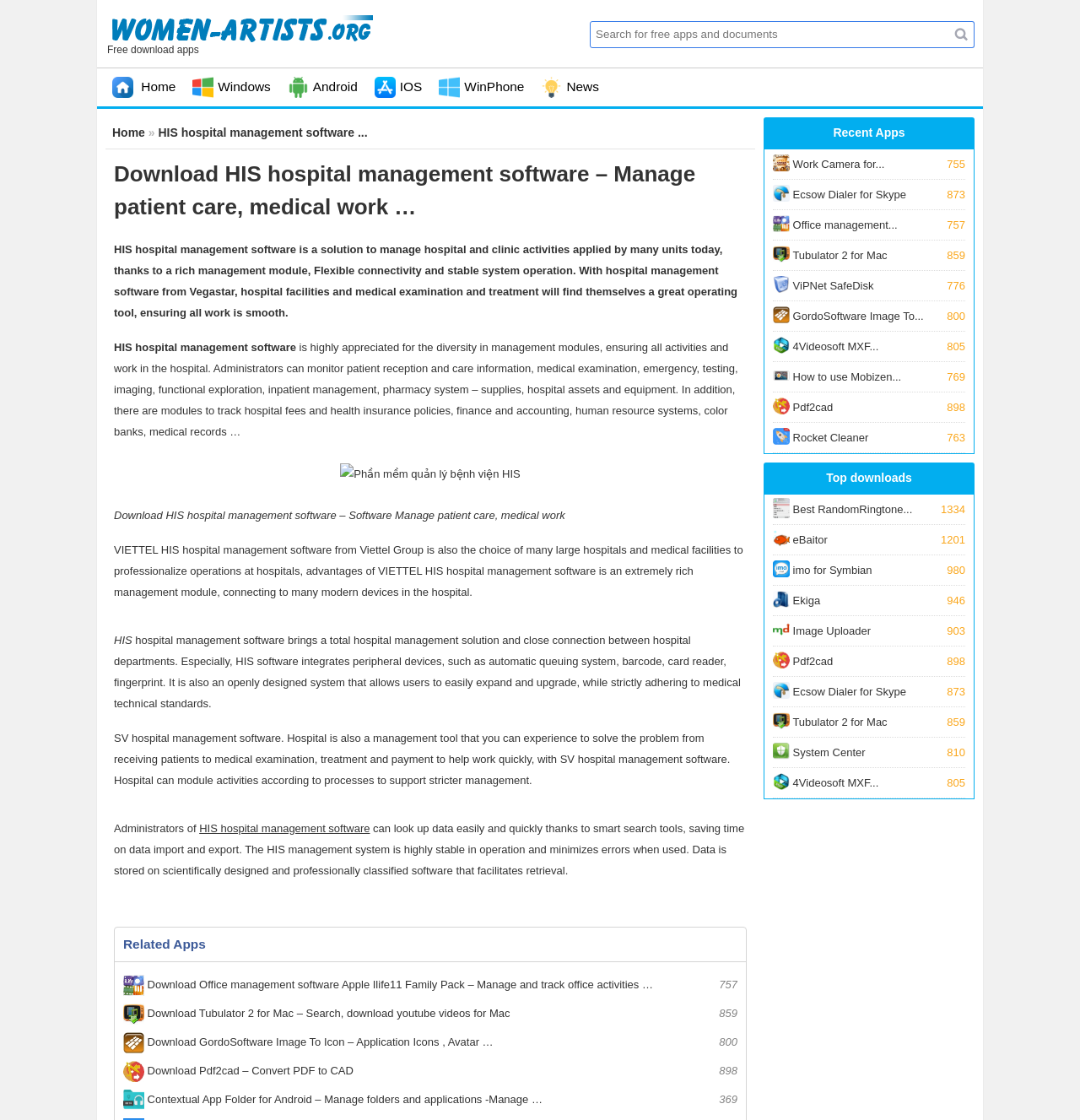Please identify the bounding box coordinates of the element I should click to complete this instruction: 'Download Office management software Apple Ilife11 Family Pack'. The coordinates should be given as four float numbers between 0 and 1, like this: [left, top, right, bottom].

[0.114, 0.867, 0.683, 0.892]